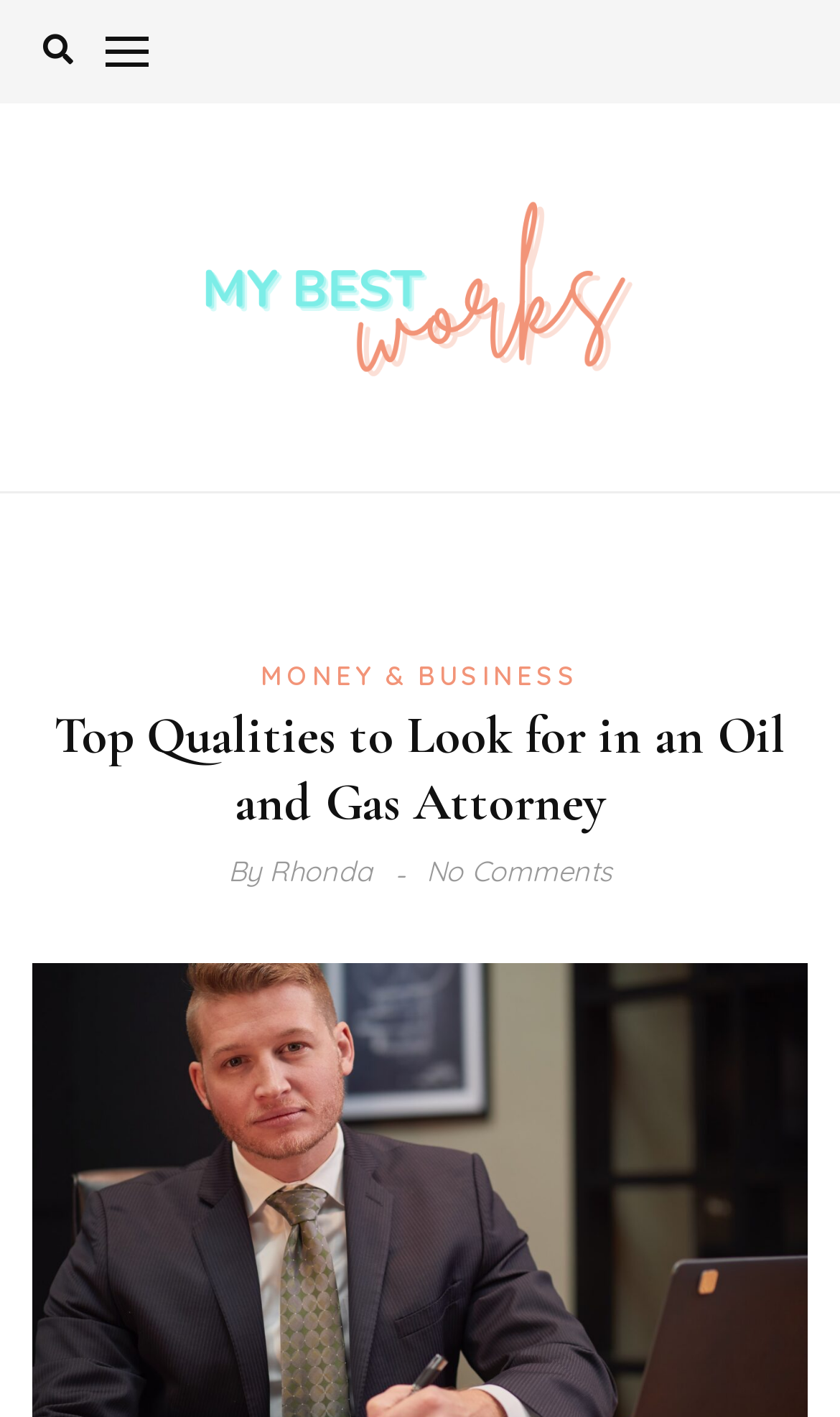Answer the question below using just one word or a short phrase: 
What is the author of the article?

Rhonda